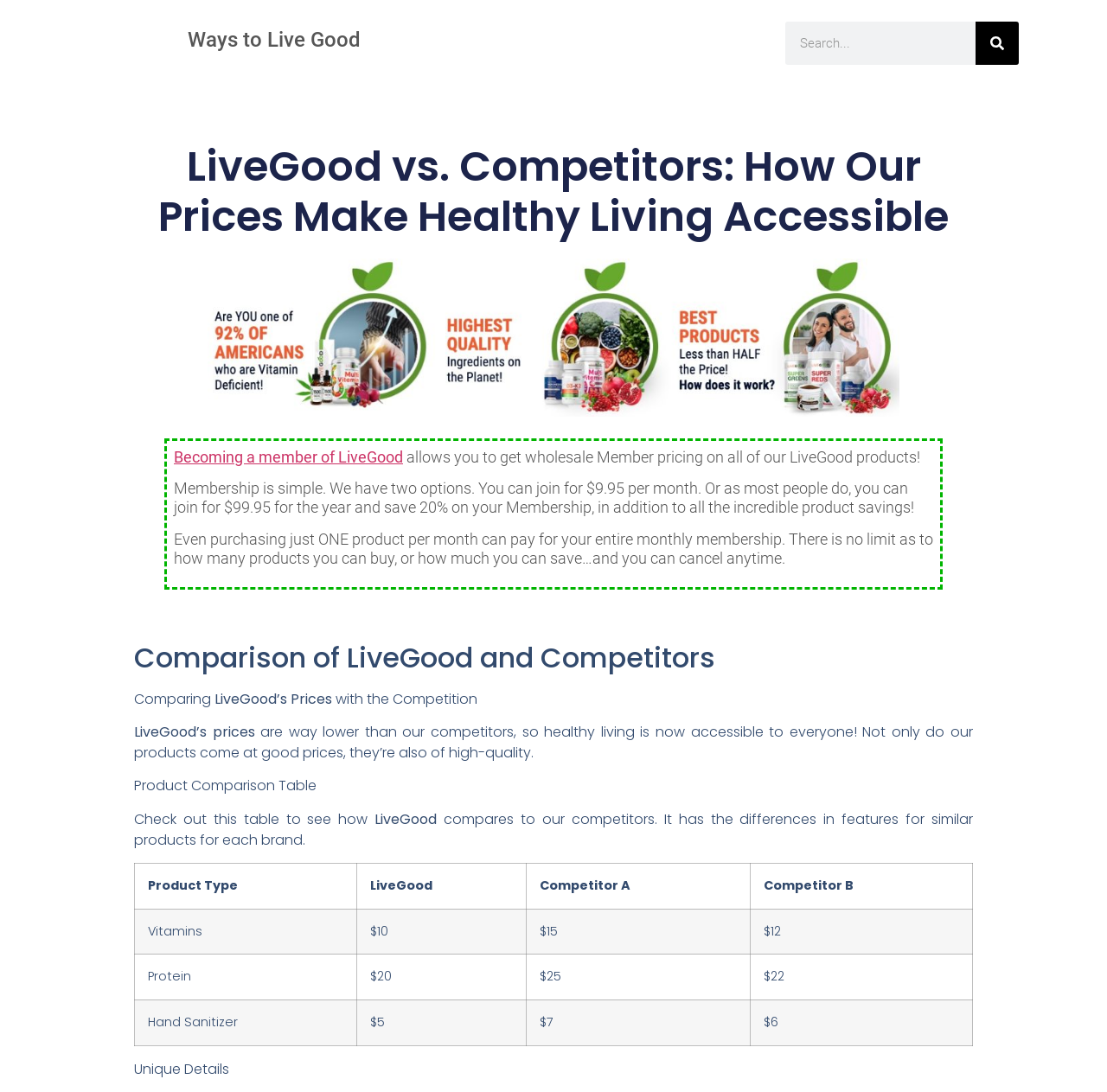Determine the bounding box coordinates for the HTML element described here: "Search".

[0.881, 0.02, 0.92, 0.059]